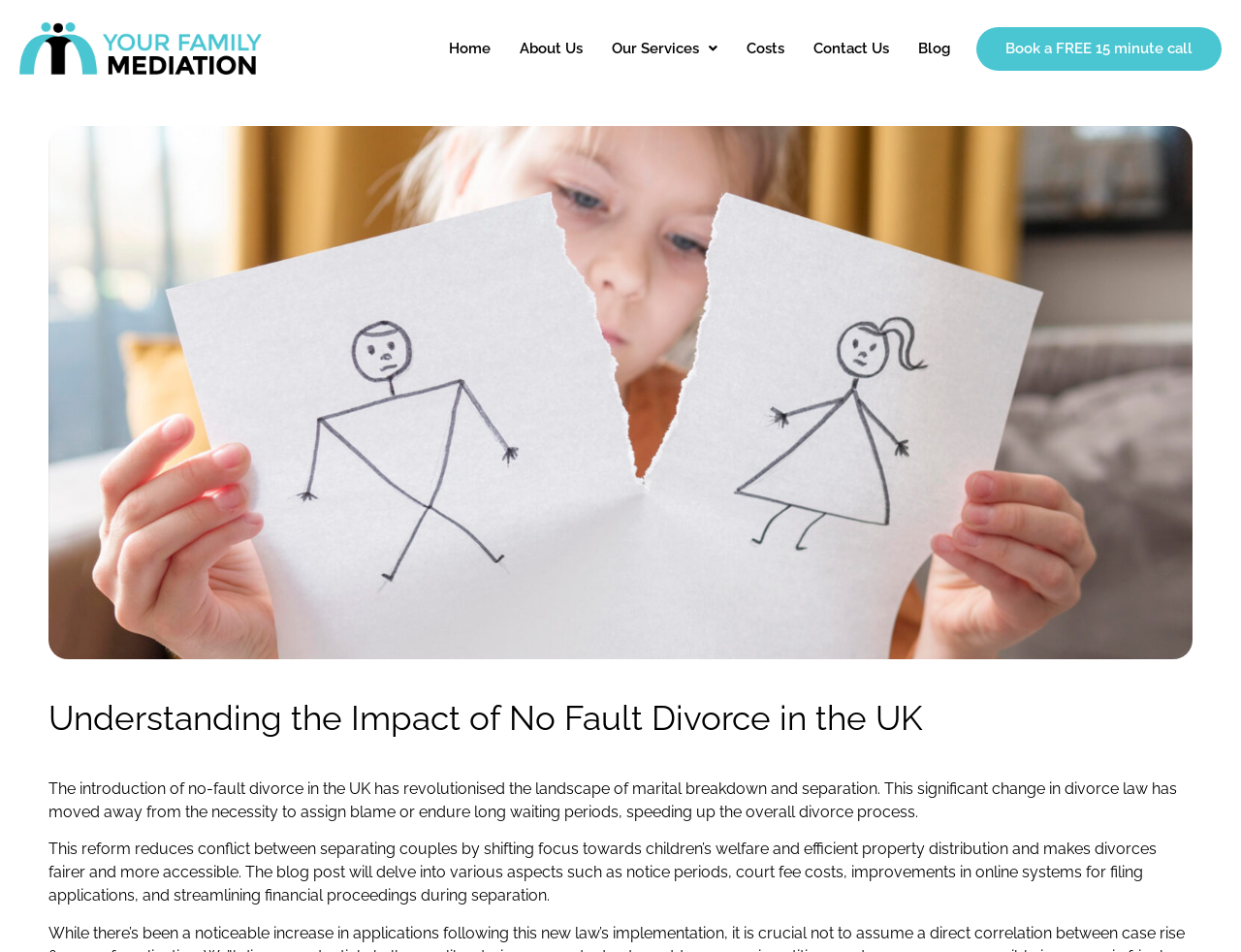Can you give a comprehensive explanation to the question given the content of the image?
What can be booked on this webpage?

The link 'Book a FREE 15 minute call' suggests that visitors to this webpage can book a free 15-minute call with the organization.